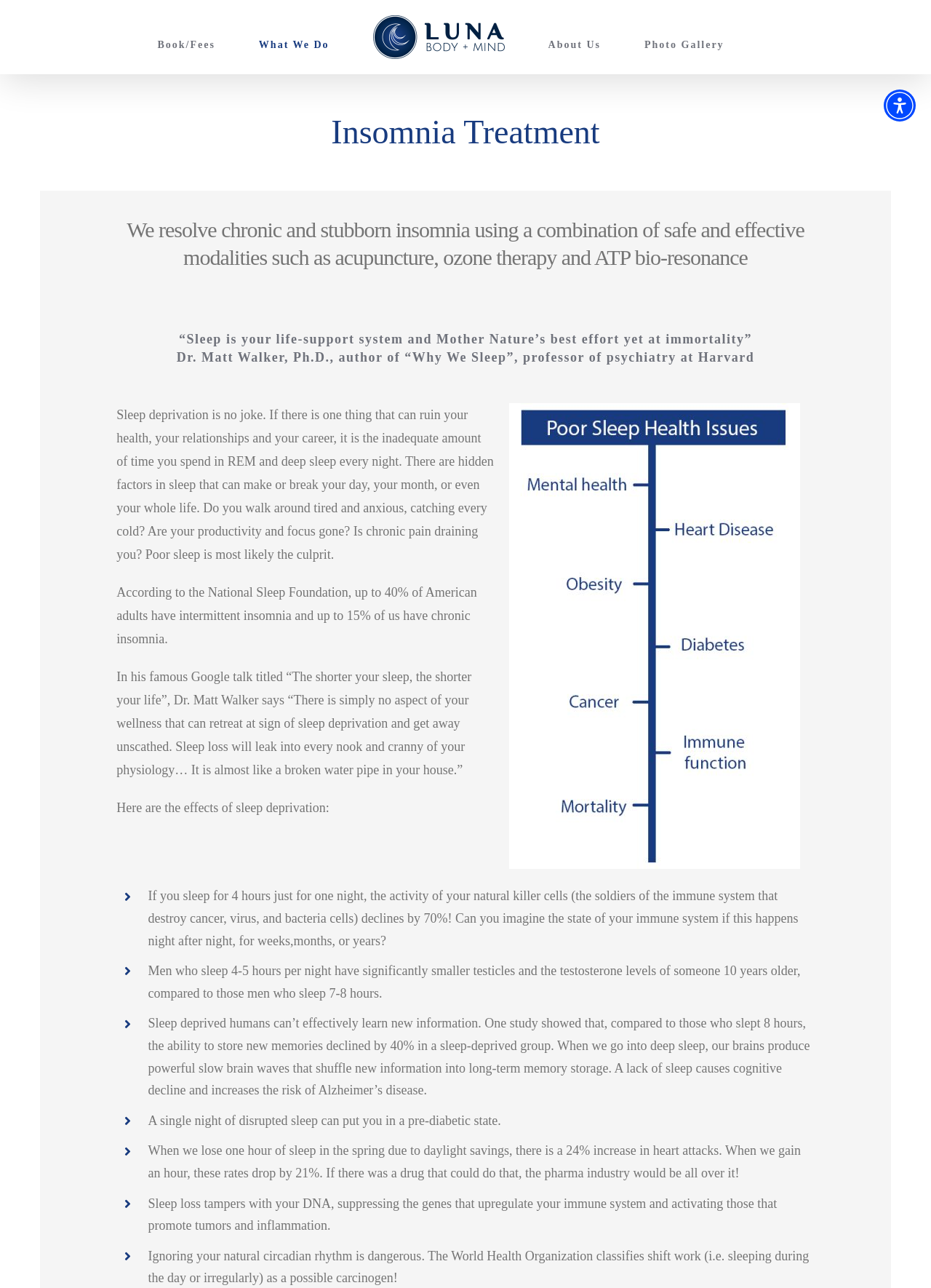What happens to natural killer cells after one night of 4-hour sleep?
Based on the screenshot, provide your answer in one word or phrase.

70% decline